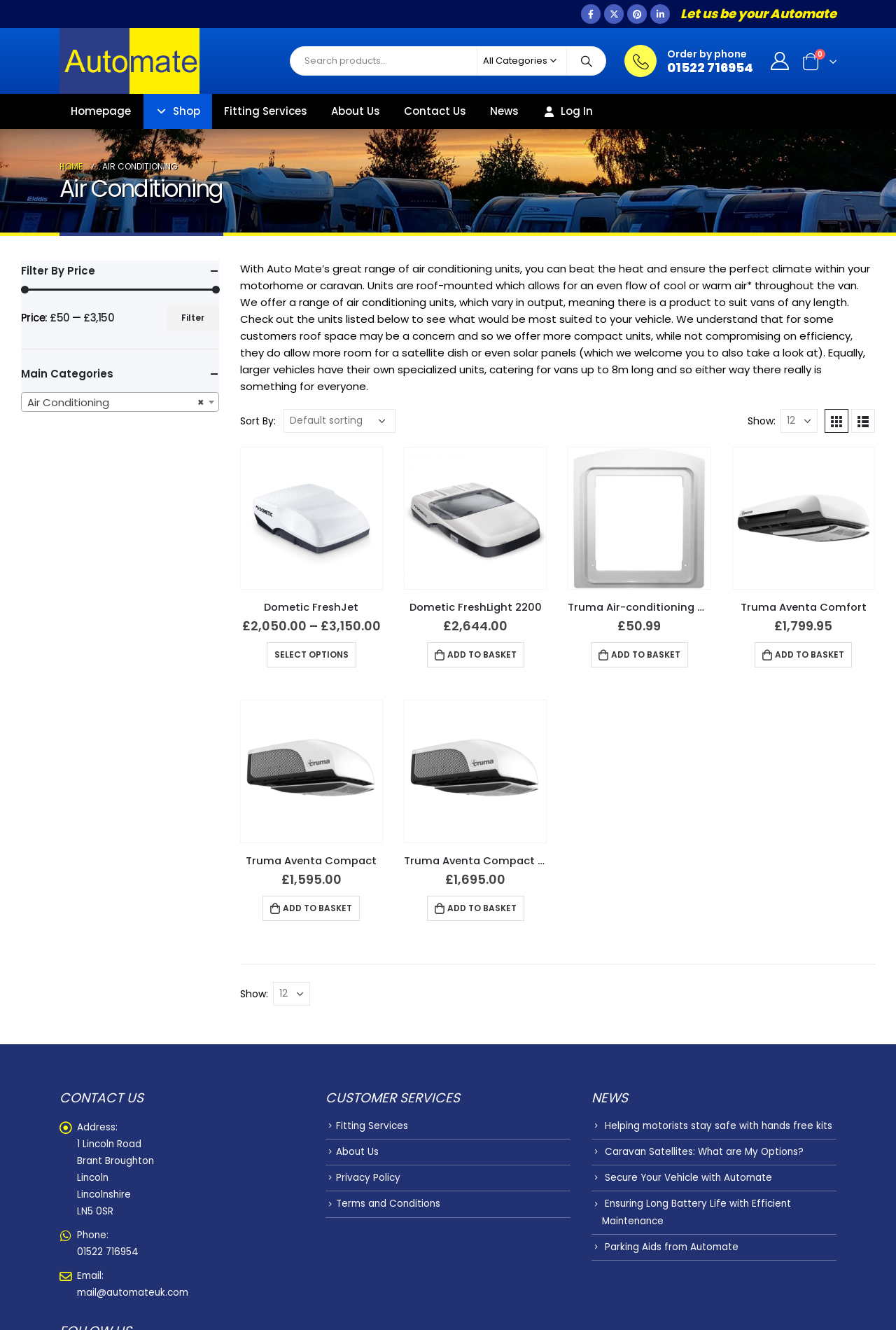Determine the bounding box coordinates of the element's region needed to click to follow the instruction: "Order by phone". Provide these coordinates as four float numbers between 0 and 1, formatted as [left, top, right, bottom].

[0.745, 0.036, 0.841, 0.045]